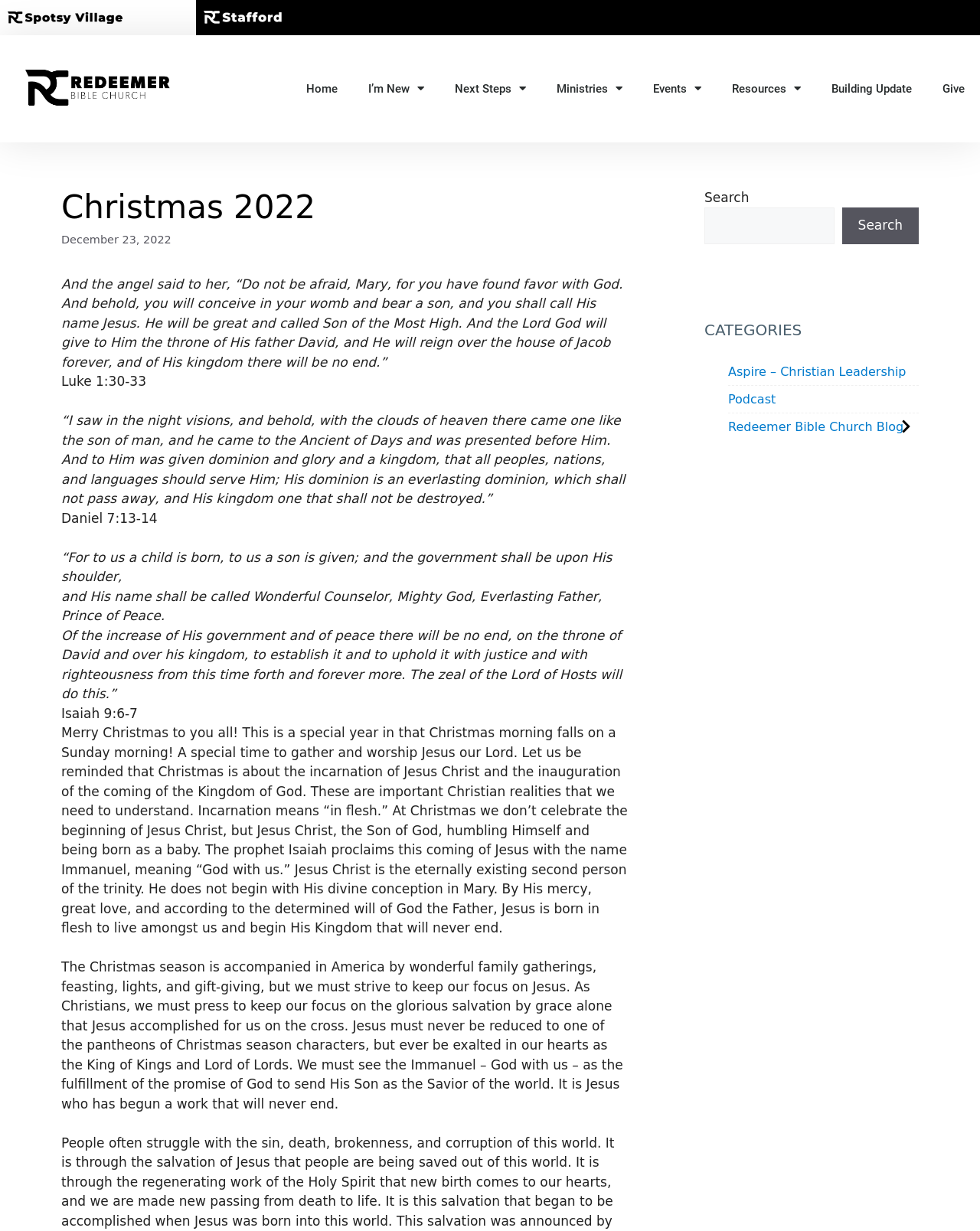Find the bounding box coordinates of the element to click in order to complete the given instruction: "Read the 'Building Update'."

[0.833, 0.028, 0.946, 0.115]